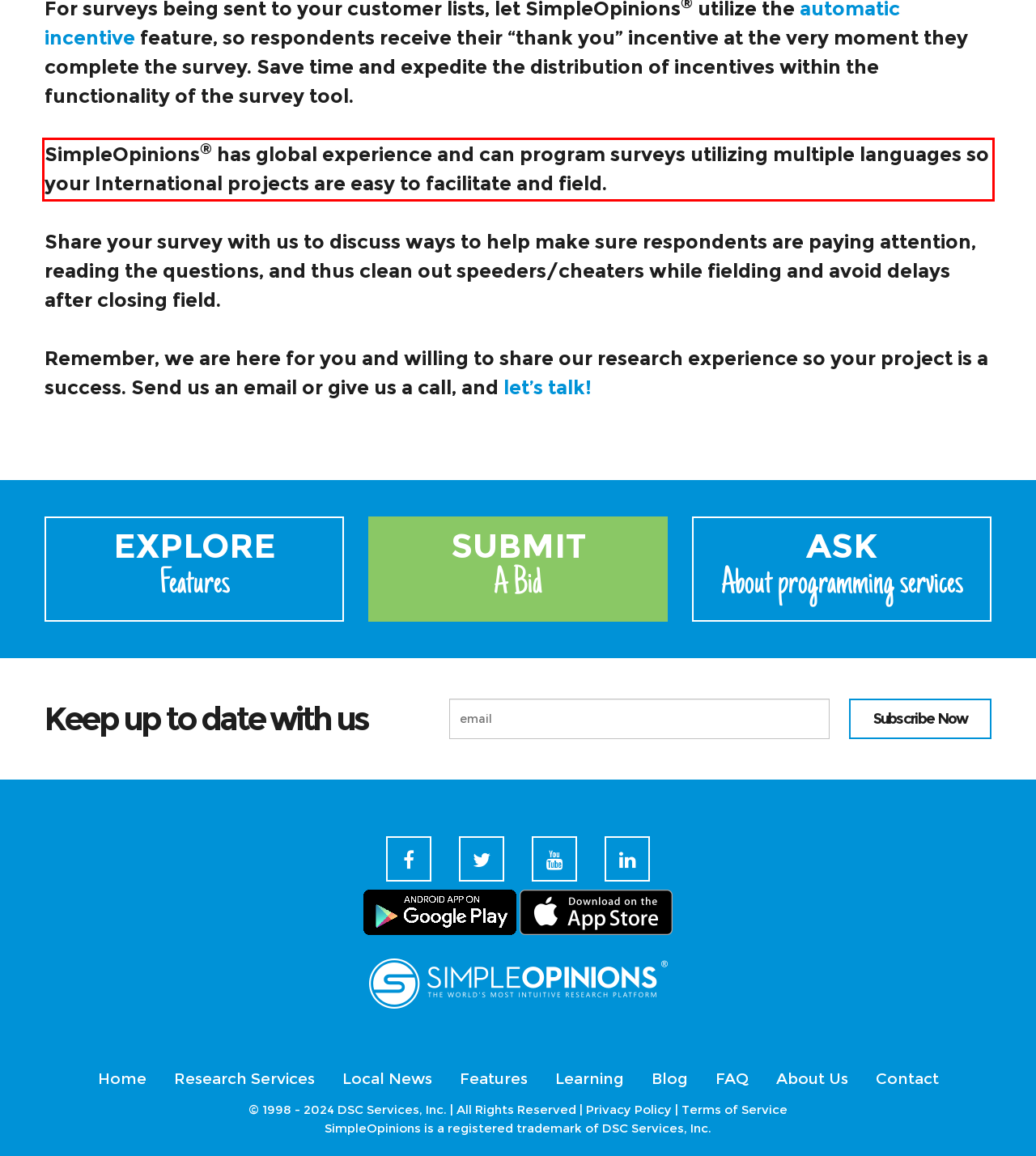You have a screenshot of a webpage, and there is a red bounding box around a UI element. Utilize OCR to extract the text within this red bounding box.

SimpleOpinions® has global experience and can program surveys utilizing multiple languages so your International projects are easy to facilitate and field.